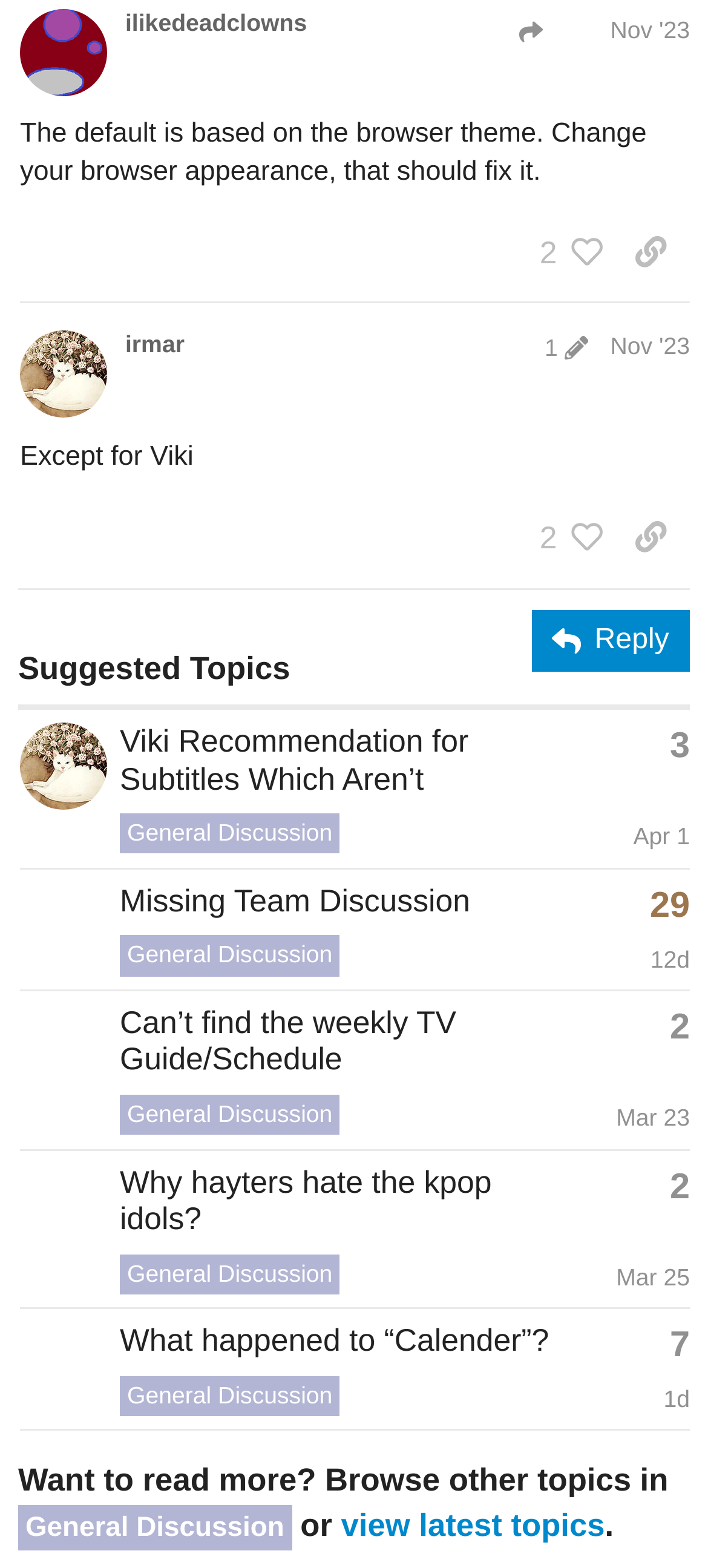Please identify the bounding box coordinates of the element on the webpage that should be clicked to follow this instruction: "Browse other topics in General Discussion". The bounding box coordinates should be given as four float numbers between 0 and 1, formatted as [left, top, right, bottom].

[0.026, 0.93, 0.974, 0.989]